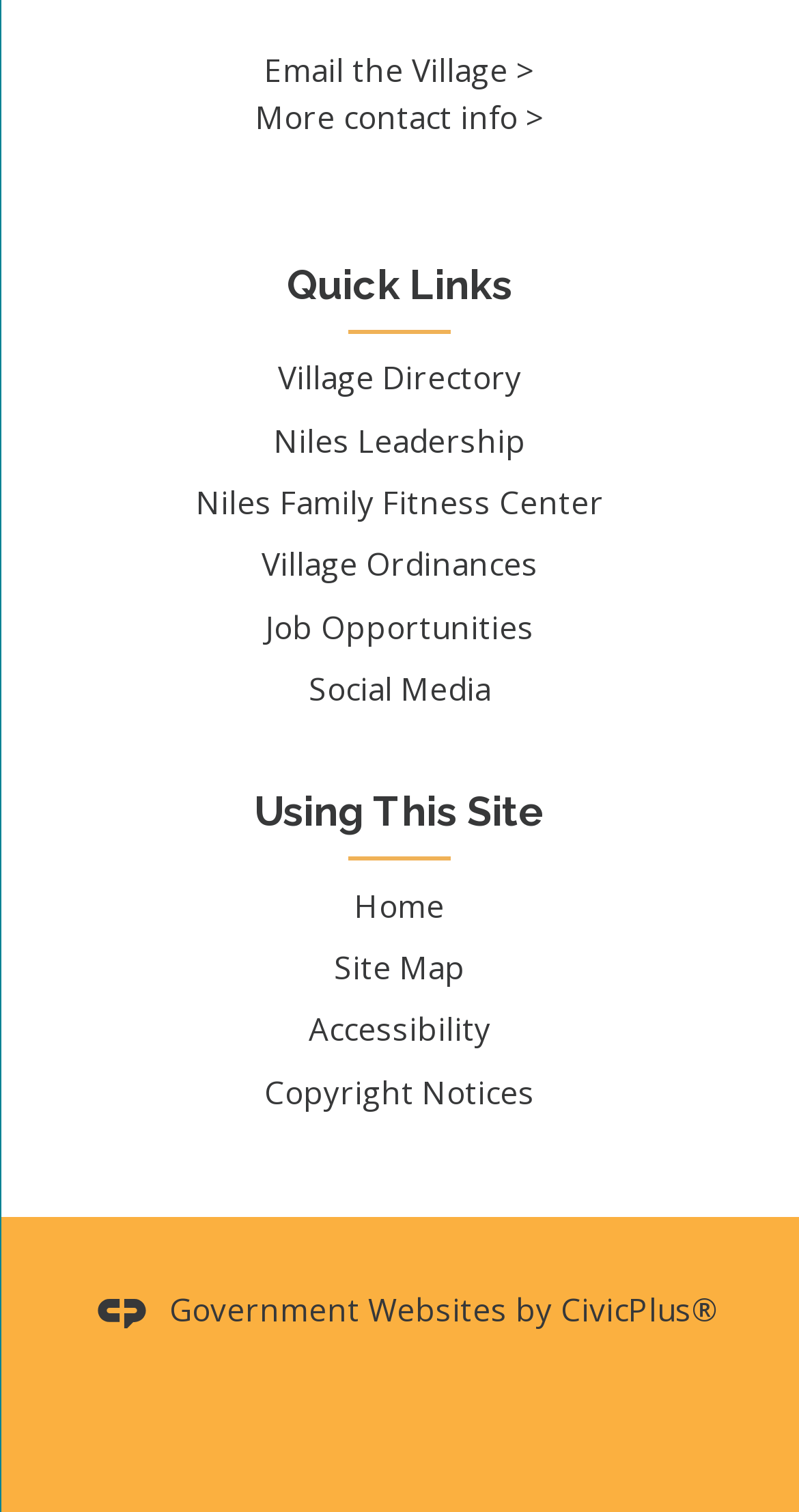Please answer the following question using a single word or phrase: 
What is the last link in the 'Using This Site' section?

Copyright Notices